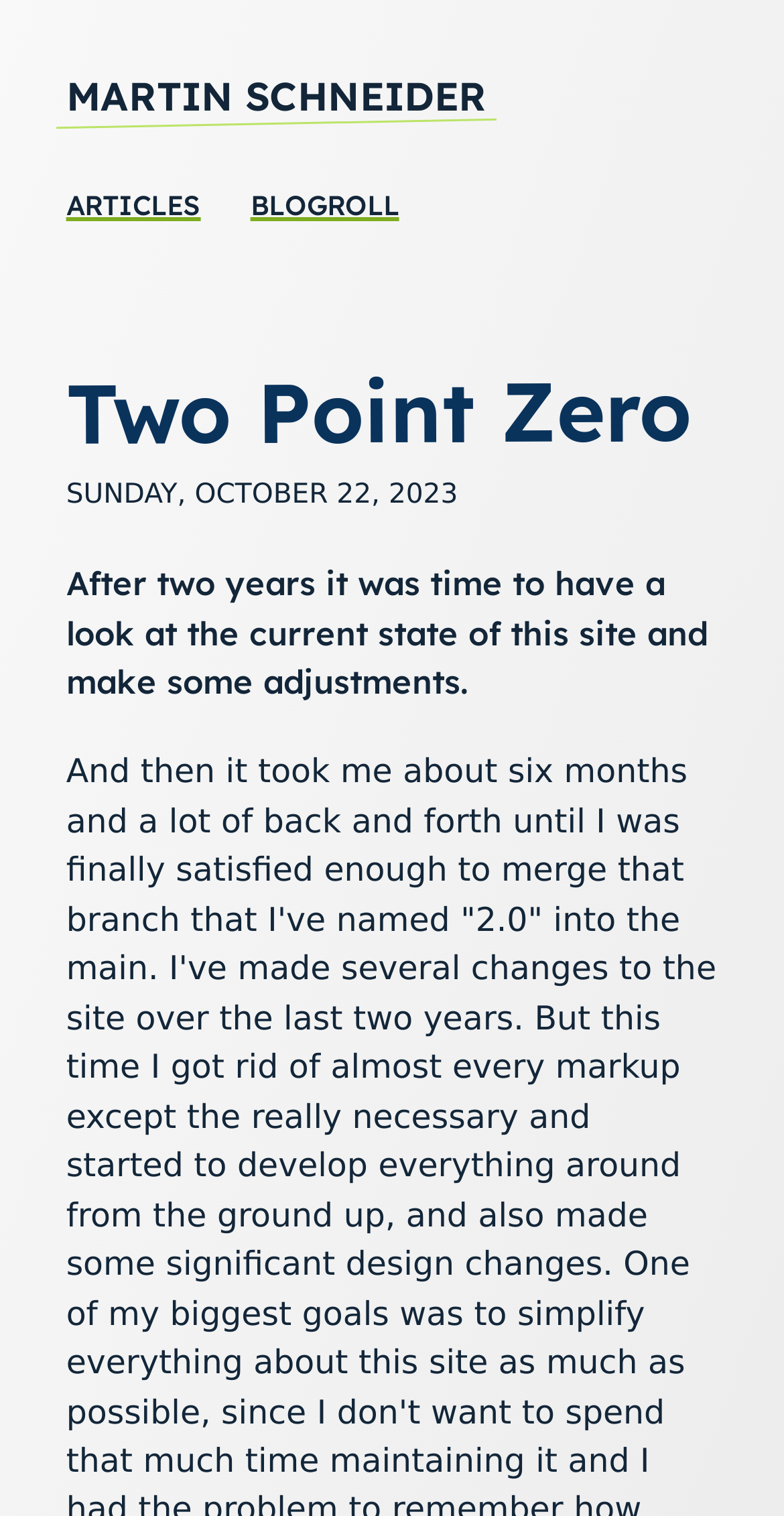Please find and generate the text of the main header of the webpage.

Two Point Zero